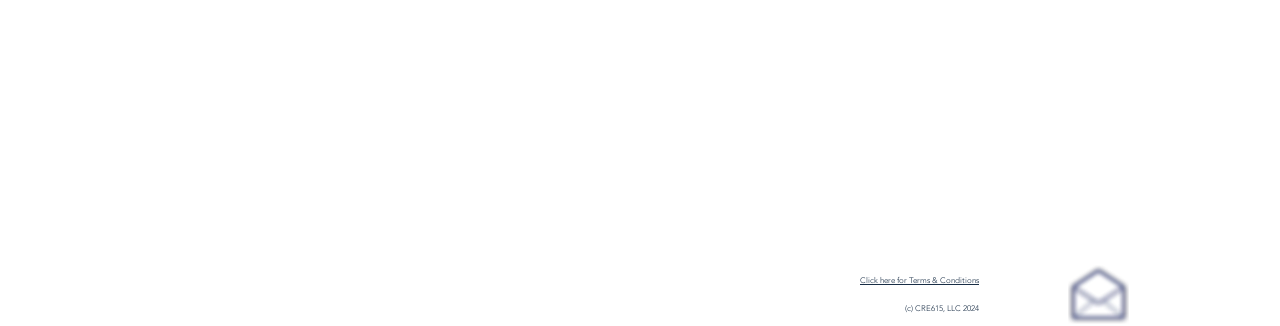How many elements are in the Social Bar?
Using the information from the image, provide a comprehensive answer to the question.

The Social Bar is a list element in the footer section of the webpage, and it contains only one link element, which is to LinkedIn, indicating that there is only one element in the Social Bar.